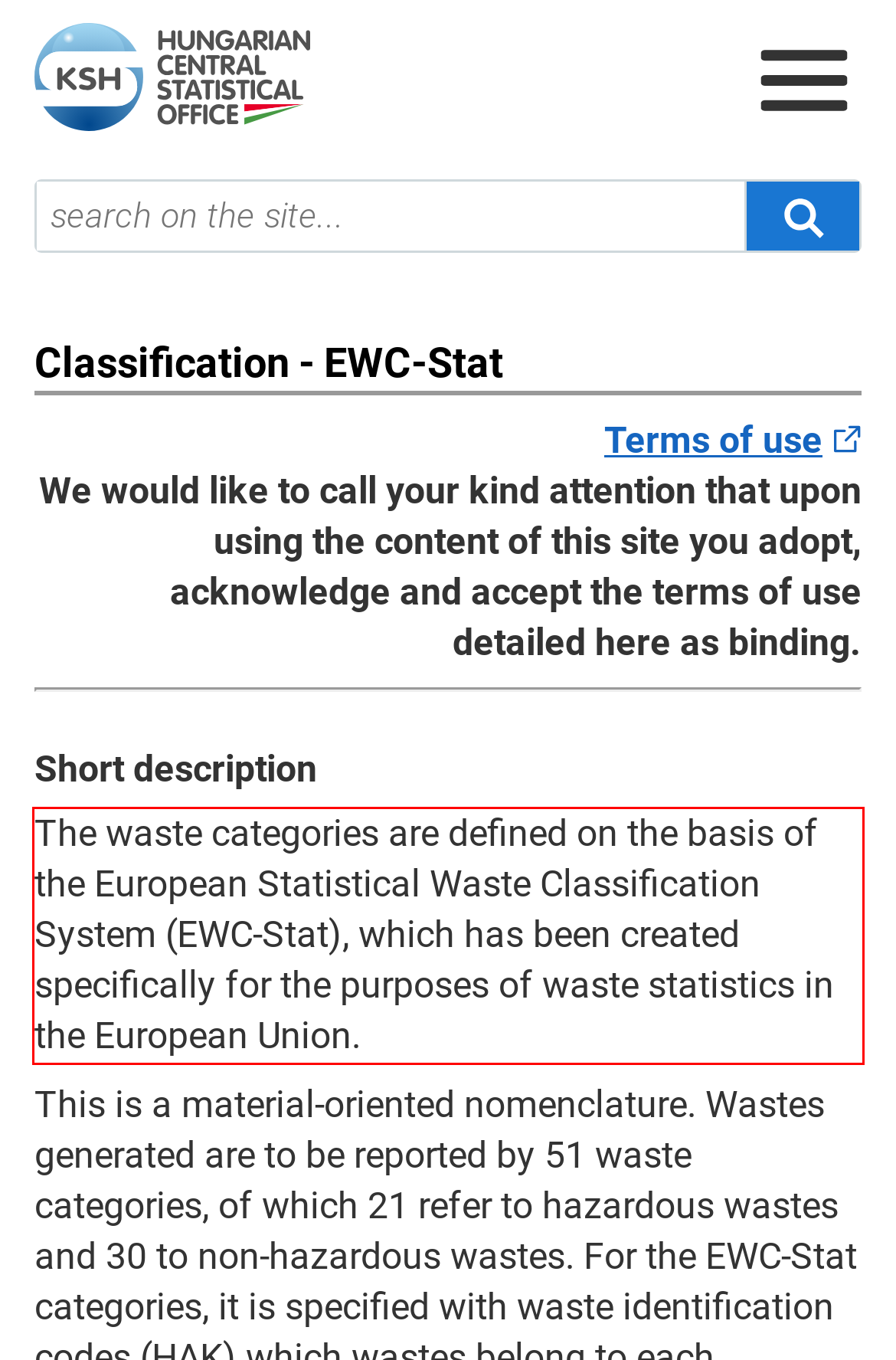Please examine the webpage screenshot and extract the text within the red bounding box using OCR.

The waste categories are defined on the basis of the European Statistical Waste Classification System (EWC-Stat), which has been created specifically for the purposes of waste statistics in the European Union.